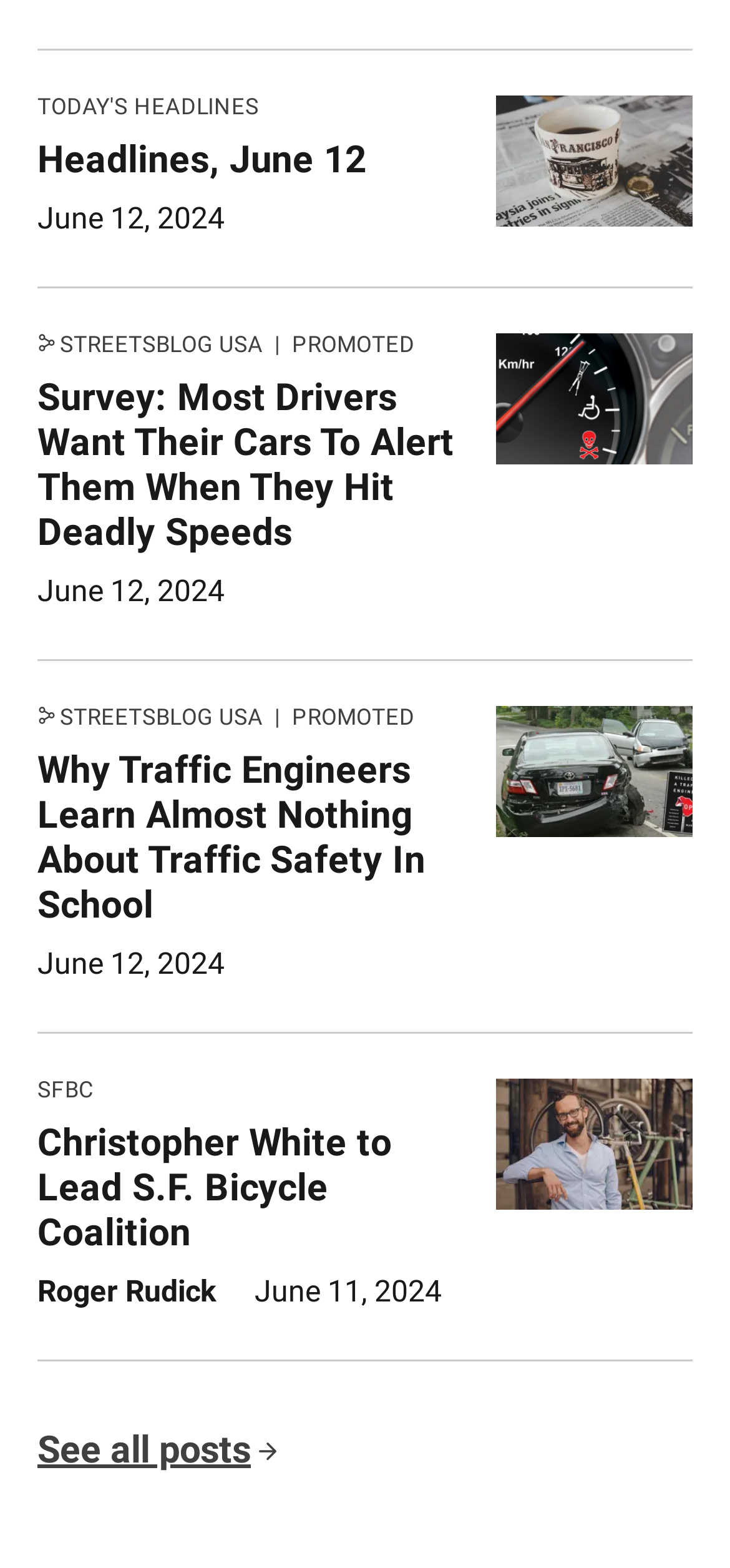Find the bounding box coordinates for the UI element that matches this description: "See all posts".

[0.051, 0.907, 0.949, 0.944]